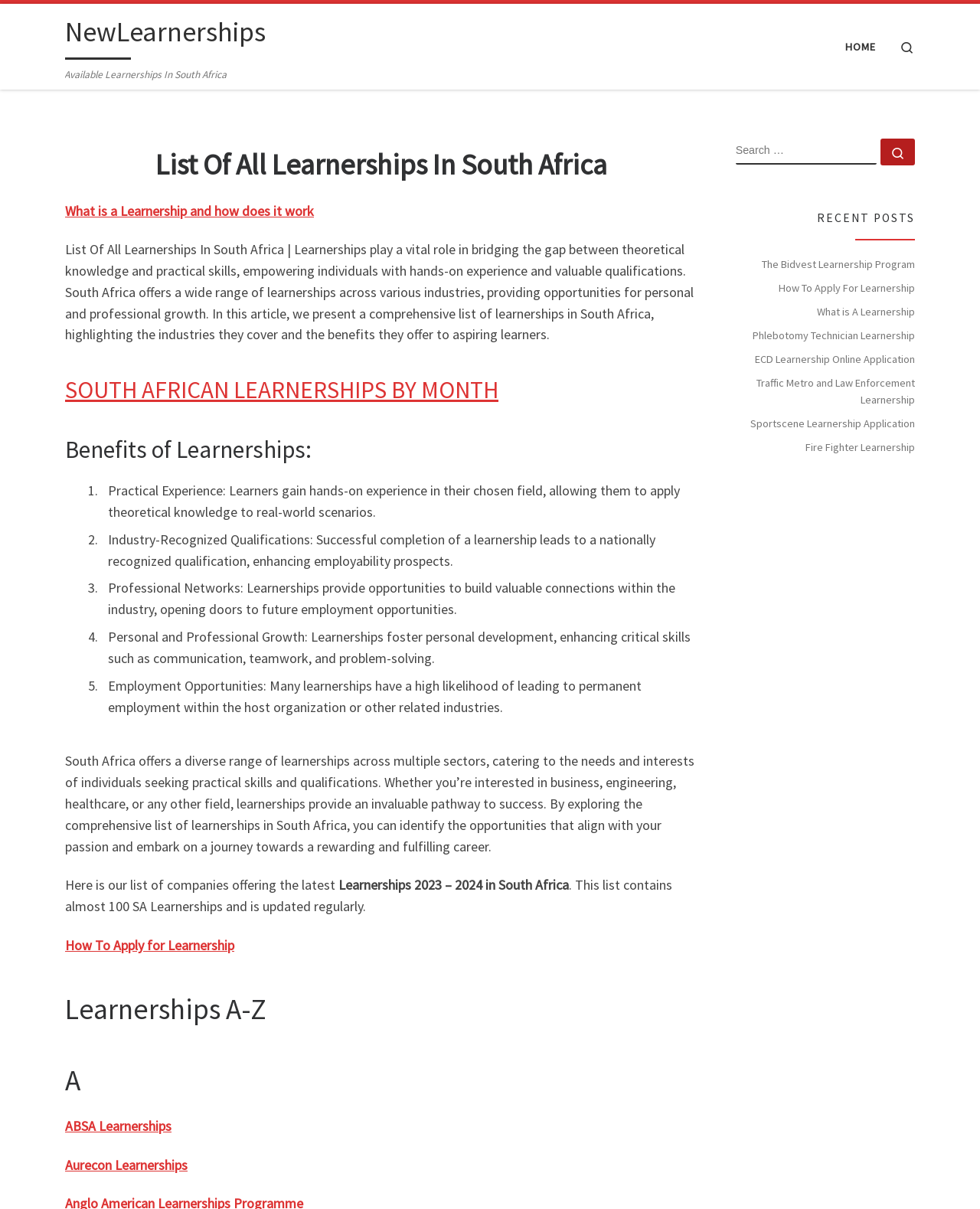What are the benefits of learnerships?
Provide a well-explained and detailed answer to the question.

The webpage lists the benefits of learnerships as gaining practical experience, obtaining industry-recognized qualifications, building professional networks, fostering personal and professional growth, and increasing employment opportunities.